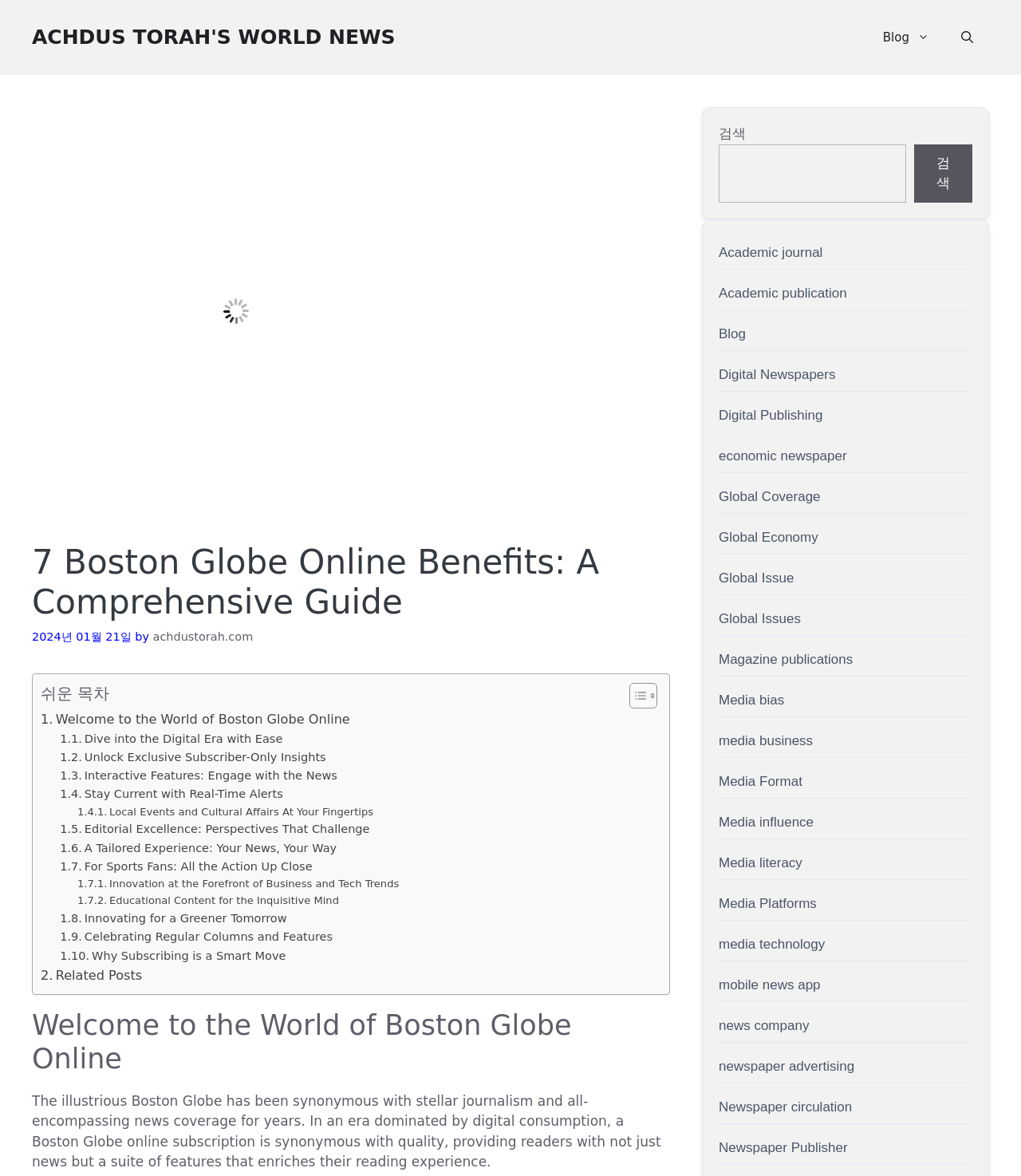Respond to the following query with just one word or a short phrase: 
What is the purpose of the button with the text 'Open search'?

To open search